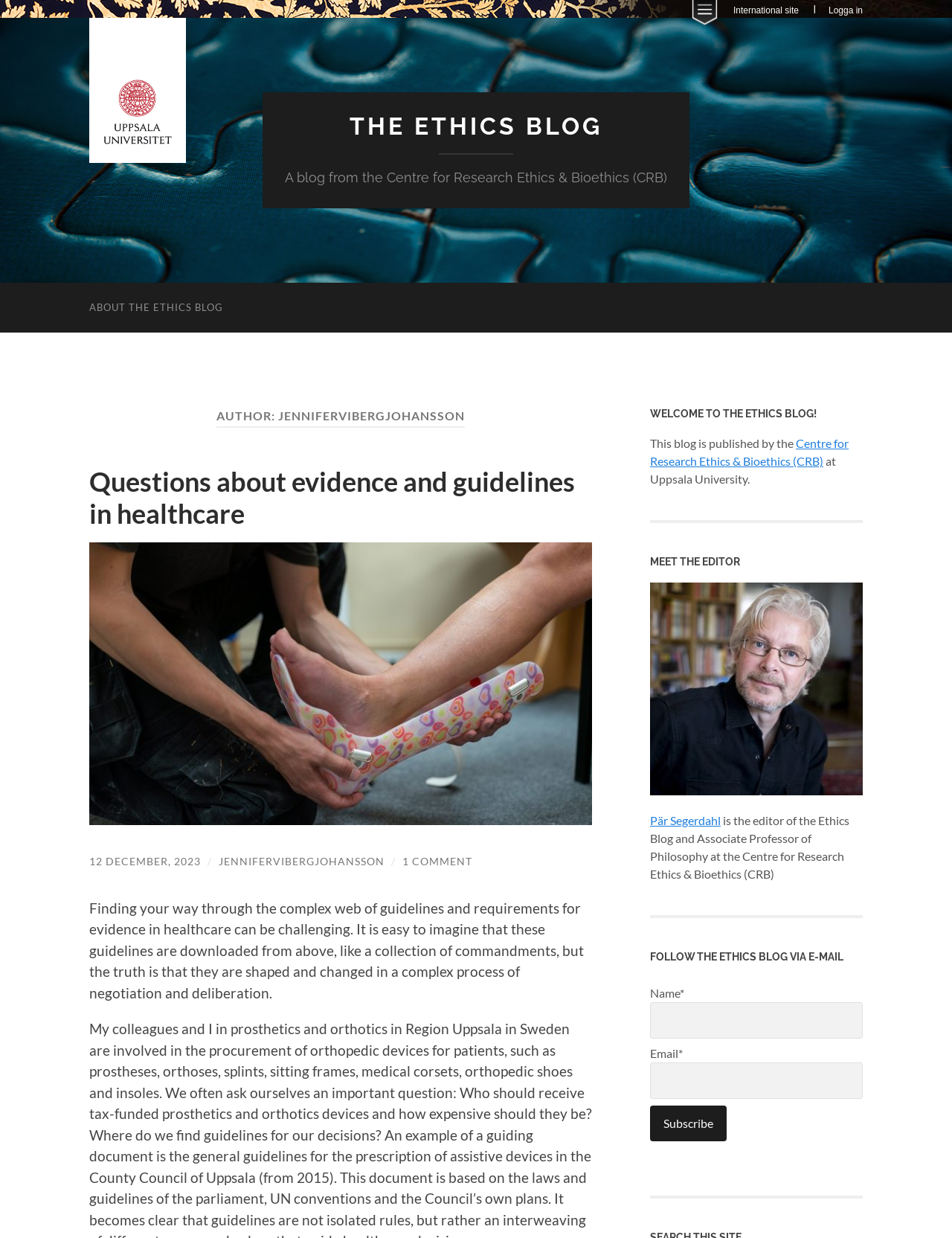Locate the bounding box coordinates of the element I should click to achieve the following instruction: "Learn more about the Centre for Research Ethics & Bioethics".

[0.683, 0.352, 0.891, 0.378]